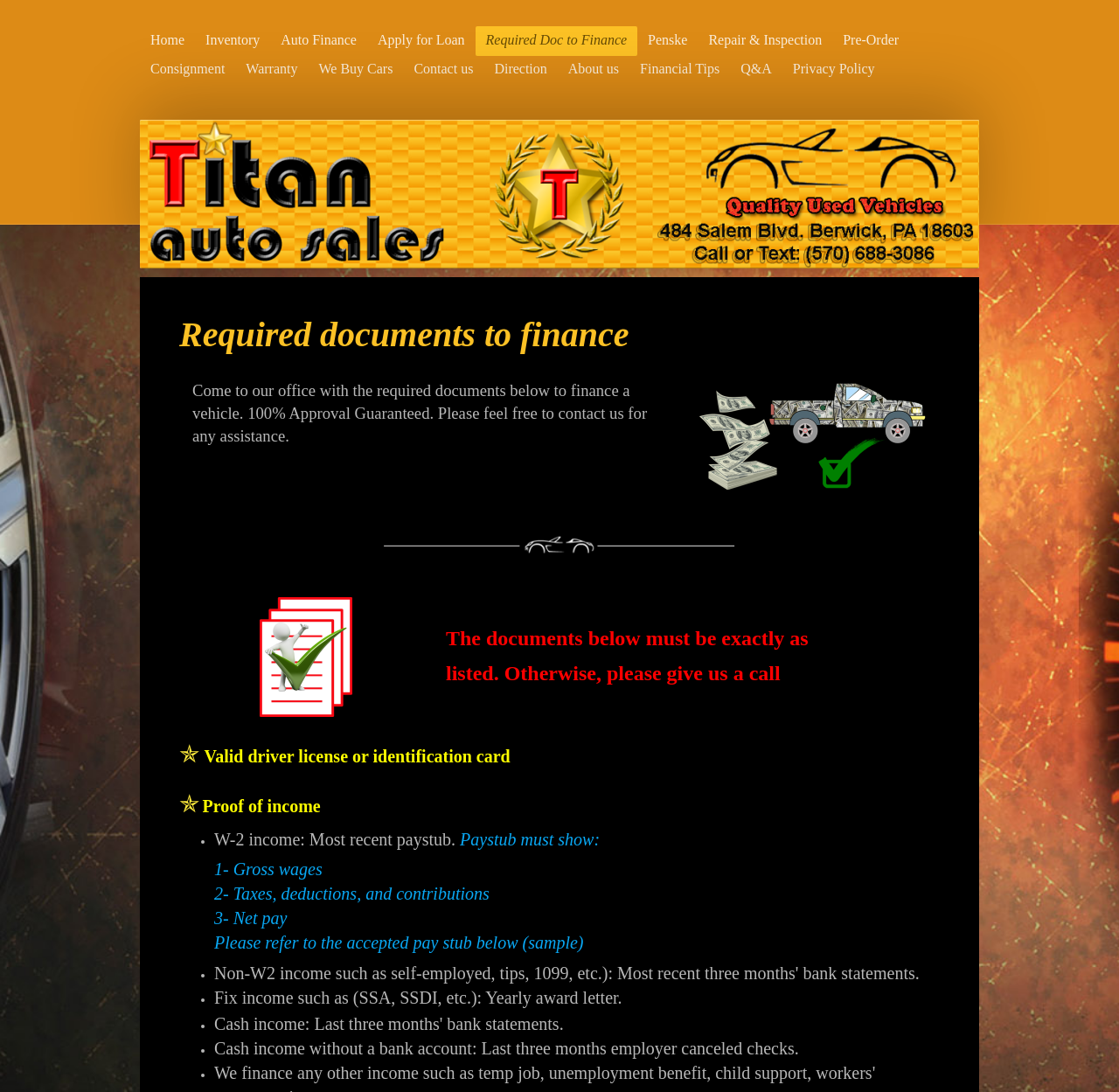Extract the bounding box coordinates for the HTML element that matches this description: "We Buy Cars". The coordinates should be four float numbers between 0 and 1, i.e., [left, top, right, bottom].

[0.275, 0.051, 0.36, 0.078]